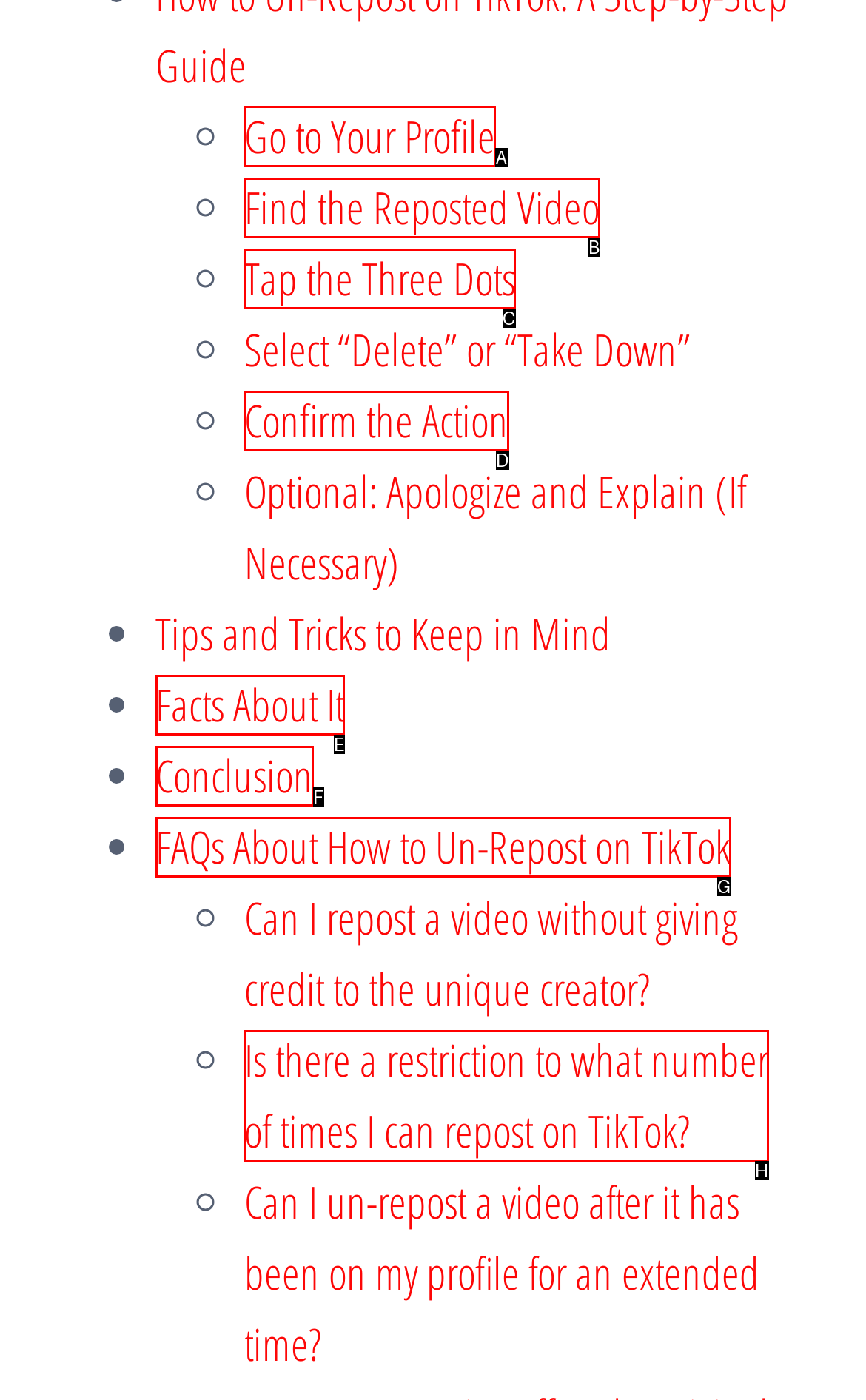Identify which lettered option completes the task: Go to Your Profile. Provide the letter of the correct choice.

A